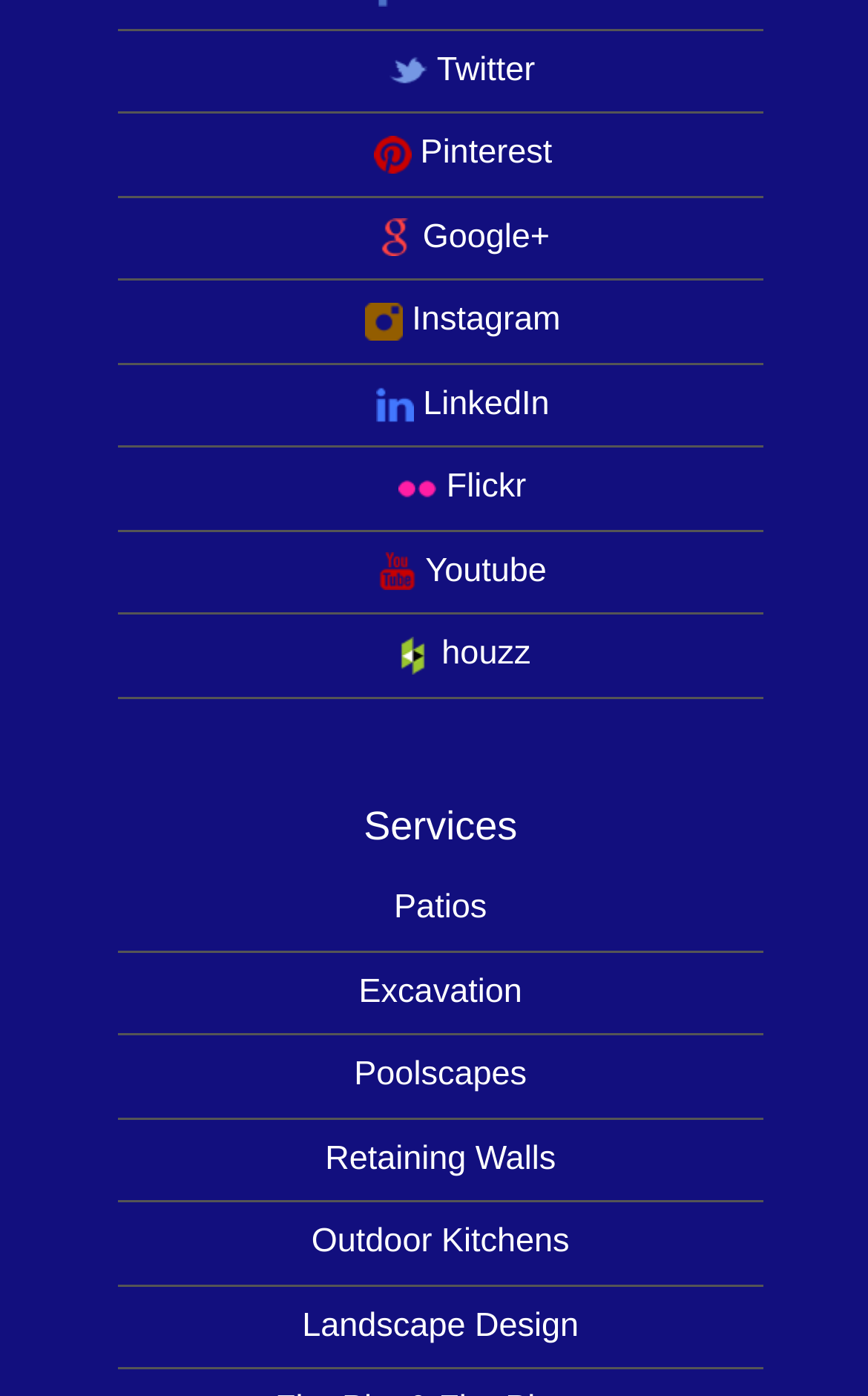Can you find the bounding box coordinates for the element to click on to achieve the instruction: "Explore Services"?

[0.136, 0.575, 0.879, 0.61]